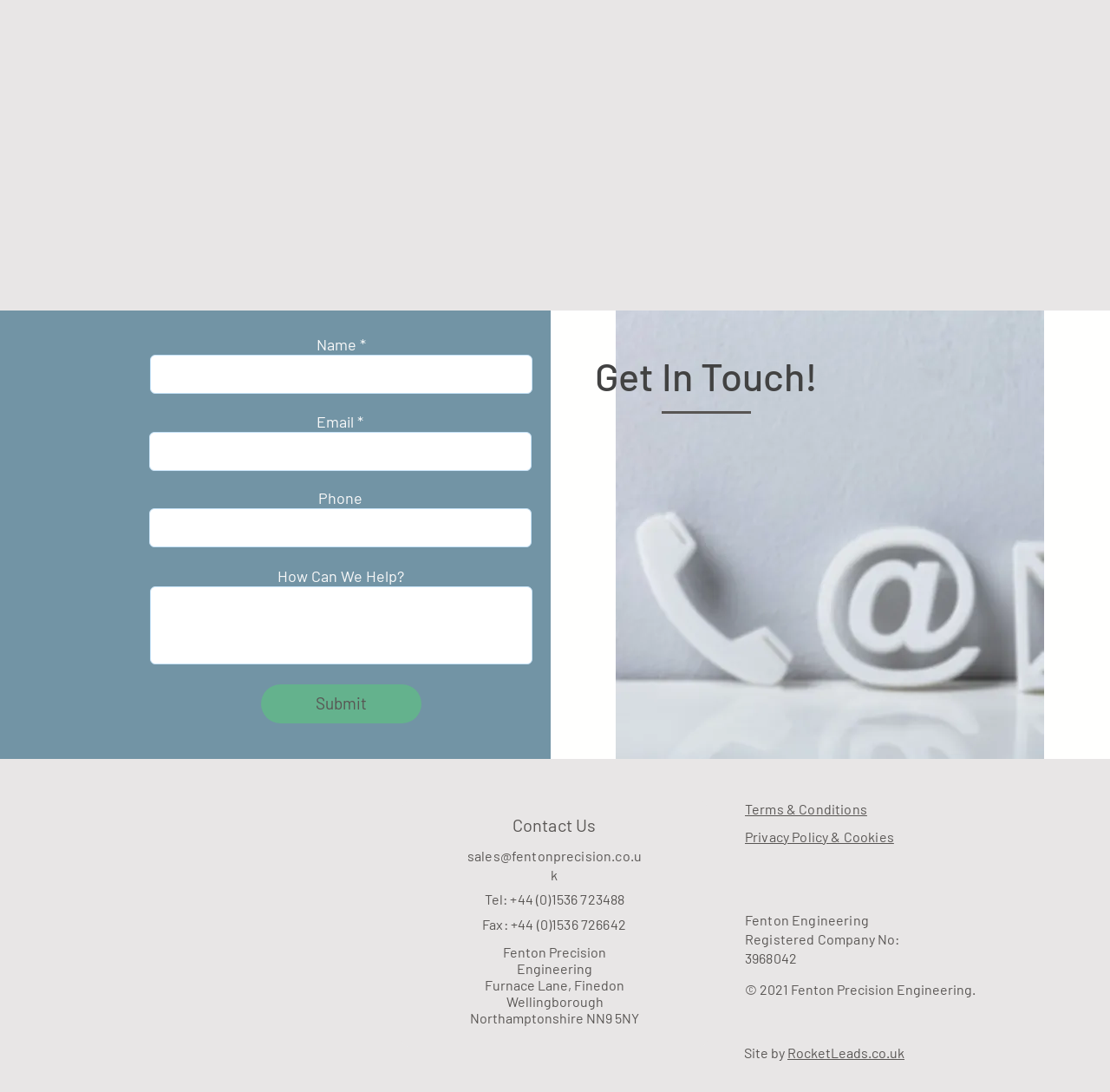Determine the bounding box coordinates for the clickable element required to fulfill the instruction: "Visit RocketLeads.co.uk". Provide the coordinates as four float numbers between 0 and 1, i.e., [left, top, right, bottom].

[0.709, 0.956, 0.815, 0.972]